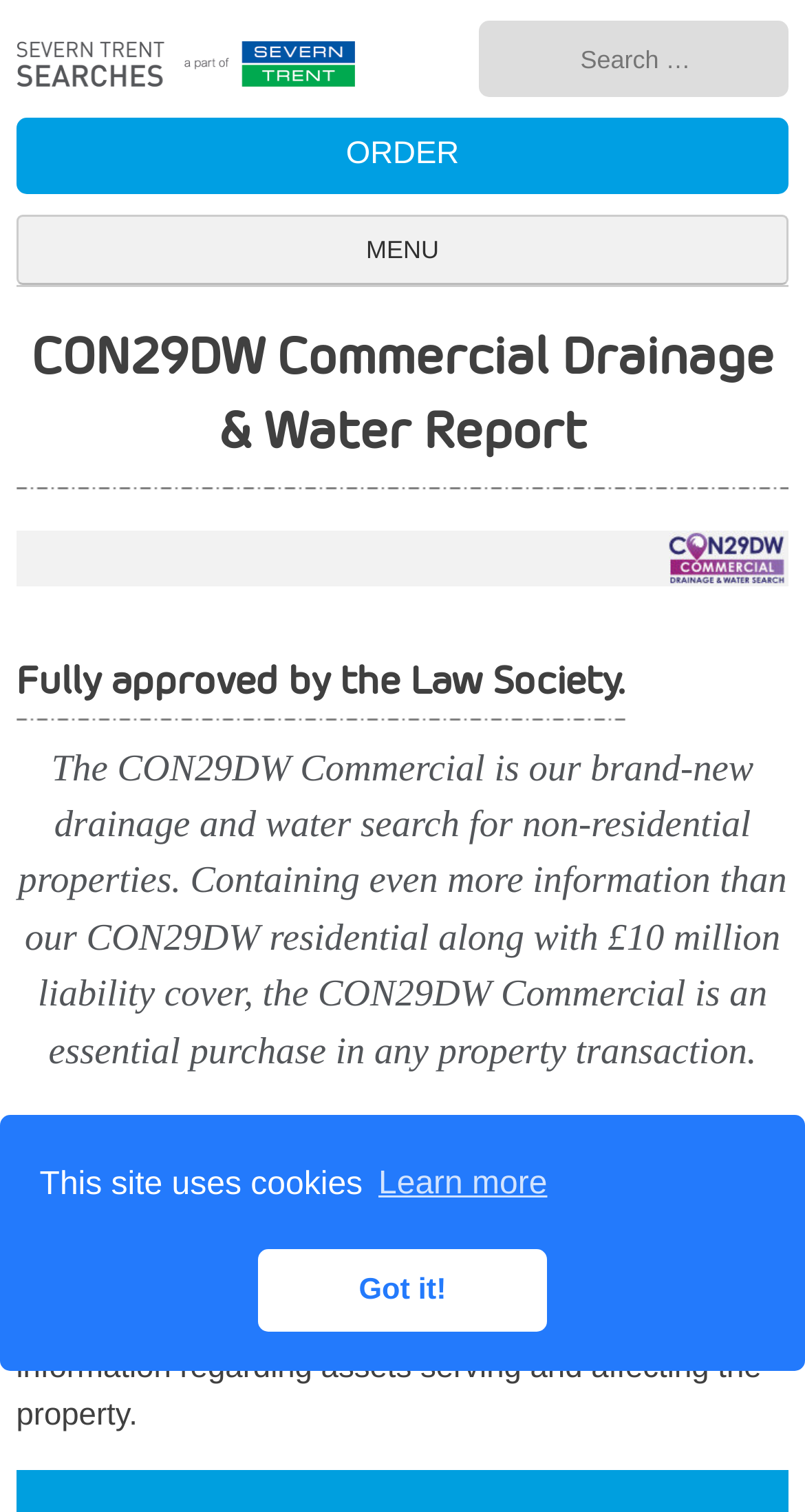Find the primary header on the webpage and provide its text.

CON29DW Commercial Drainage & Water Report